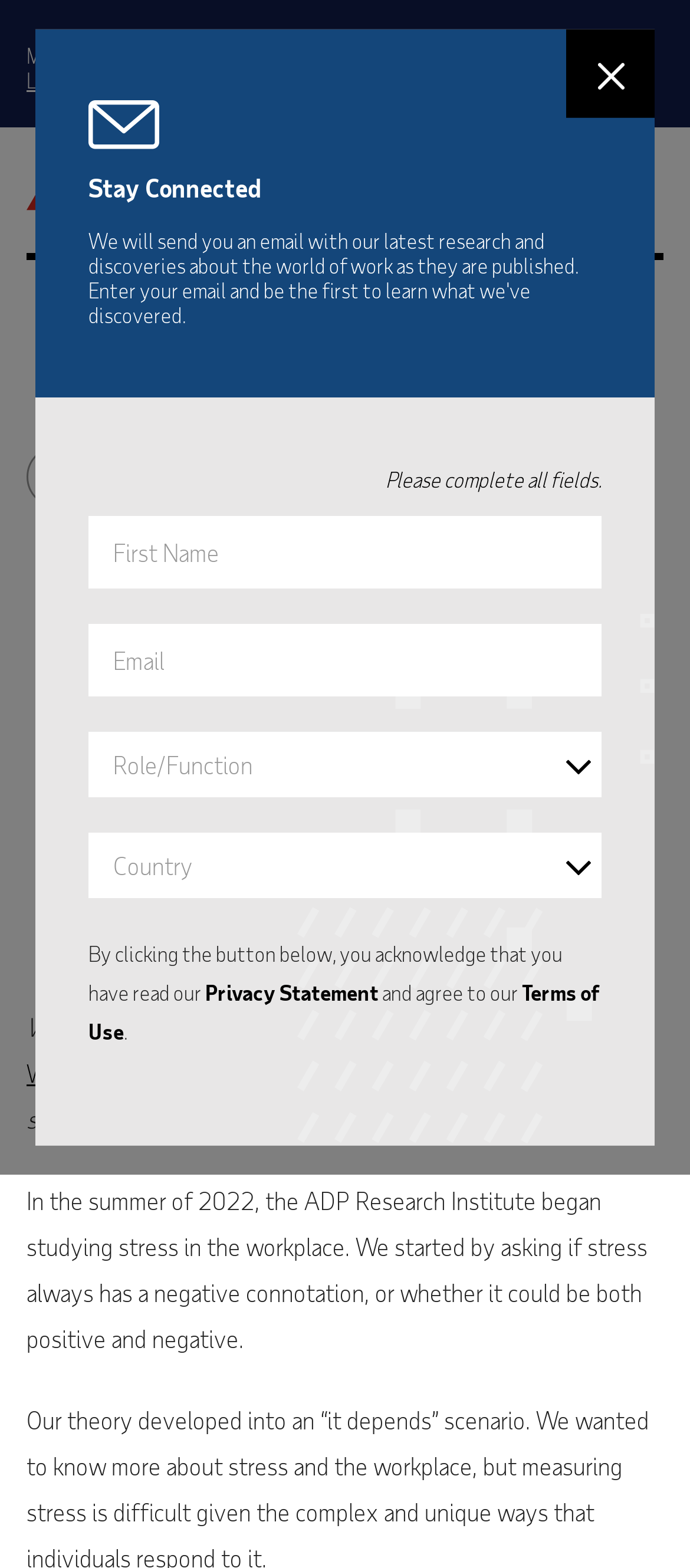Pinpoint the bounding box coordinates of the element to be clicked to execute the instruction: "Read the article about workplace stress".

[0.038, 0.335, 0.962, 0.411]